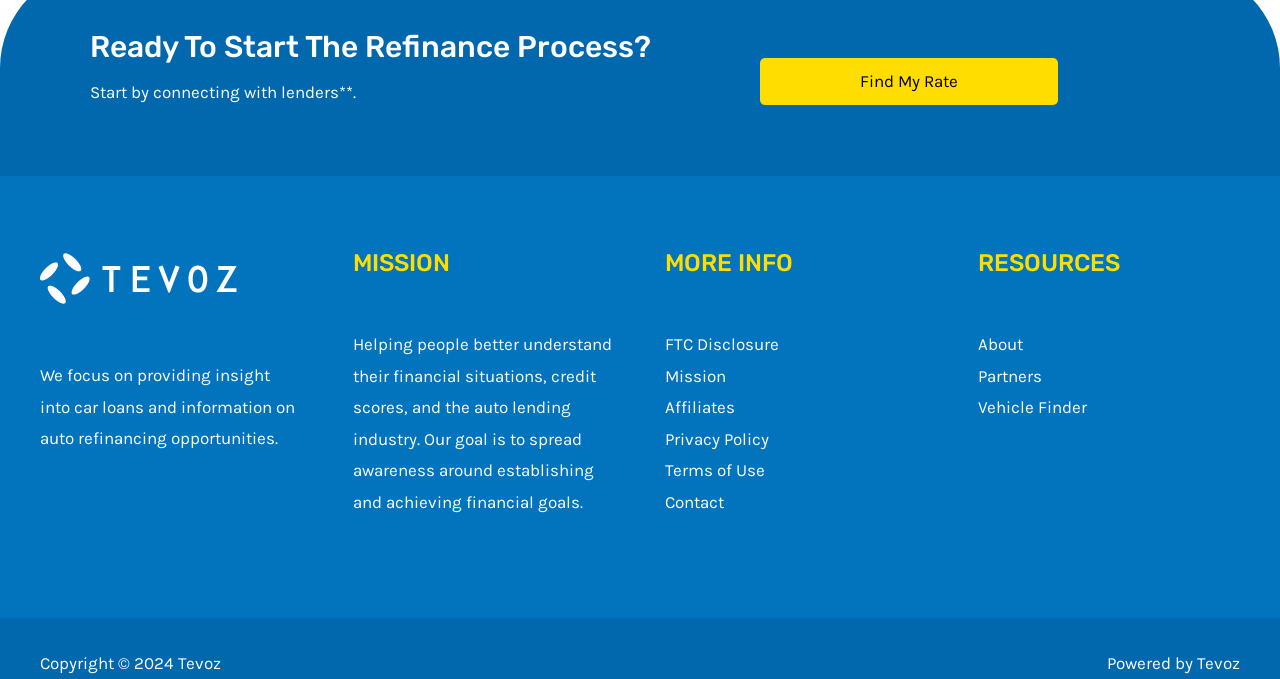Find the bounding box coordinates of the clickable element required to execute the following instruction: "View FTC disclosure". Provide the coordinates as four float numbers between 0 and 1, i.e., [left, top, right, bottom].

[0.52, 0.492, 0.609, 0.521]